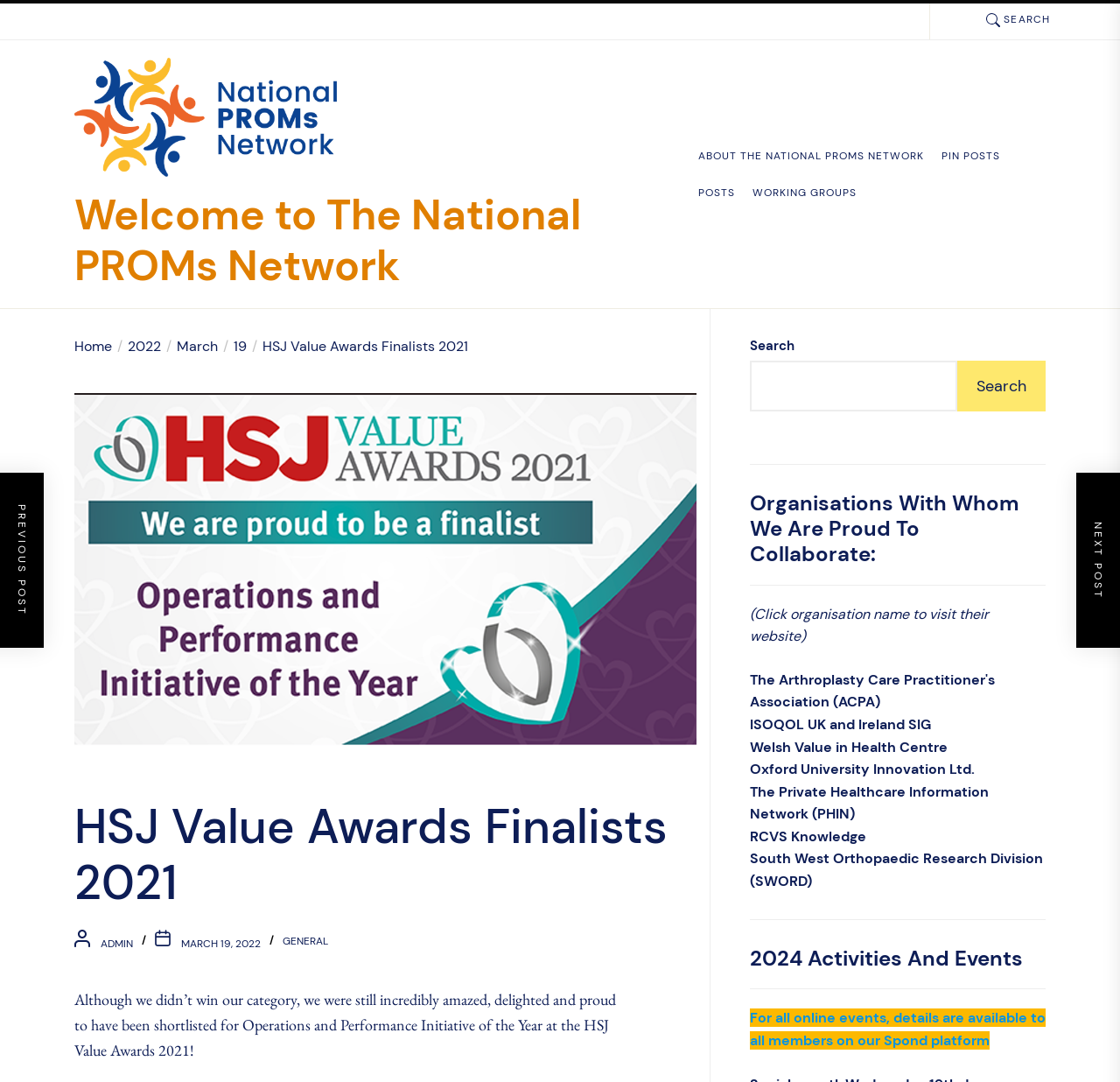What is the name of the award mentioned on this webpage?
Refer to the image and provide a concise answer in one word or phrase.

HSJ Value Awards